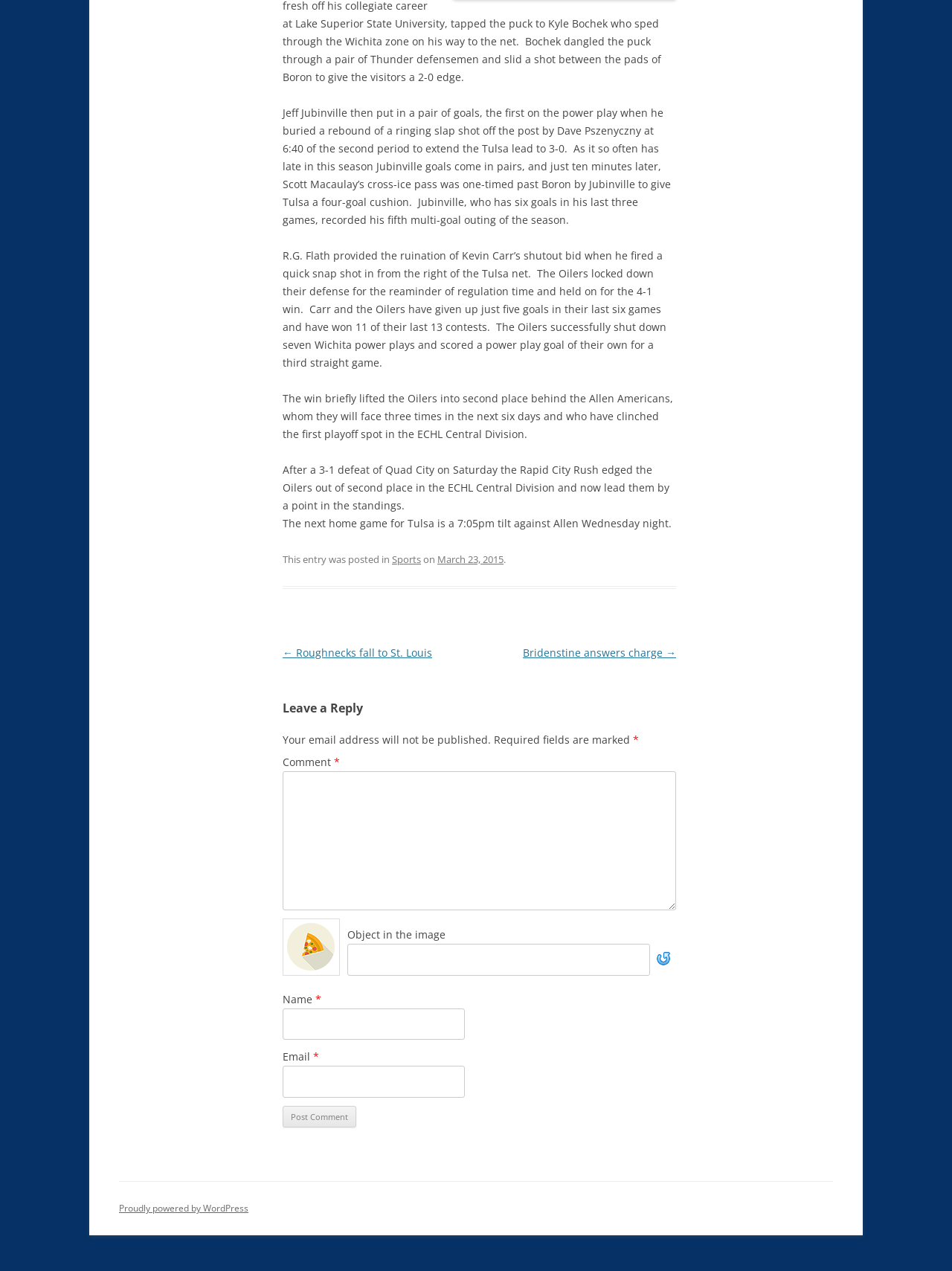Please predict the bounding box coordinates of the element's region where a click is necessary to complete the following instruction: "Enter your name in the input field". The coordinates should be represented by four float numbers between 0 and 1, i.e., [left, top, right, bottom].

[0.297, 0.793, 0.488, 0.818]